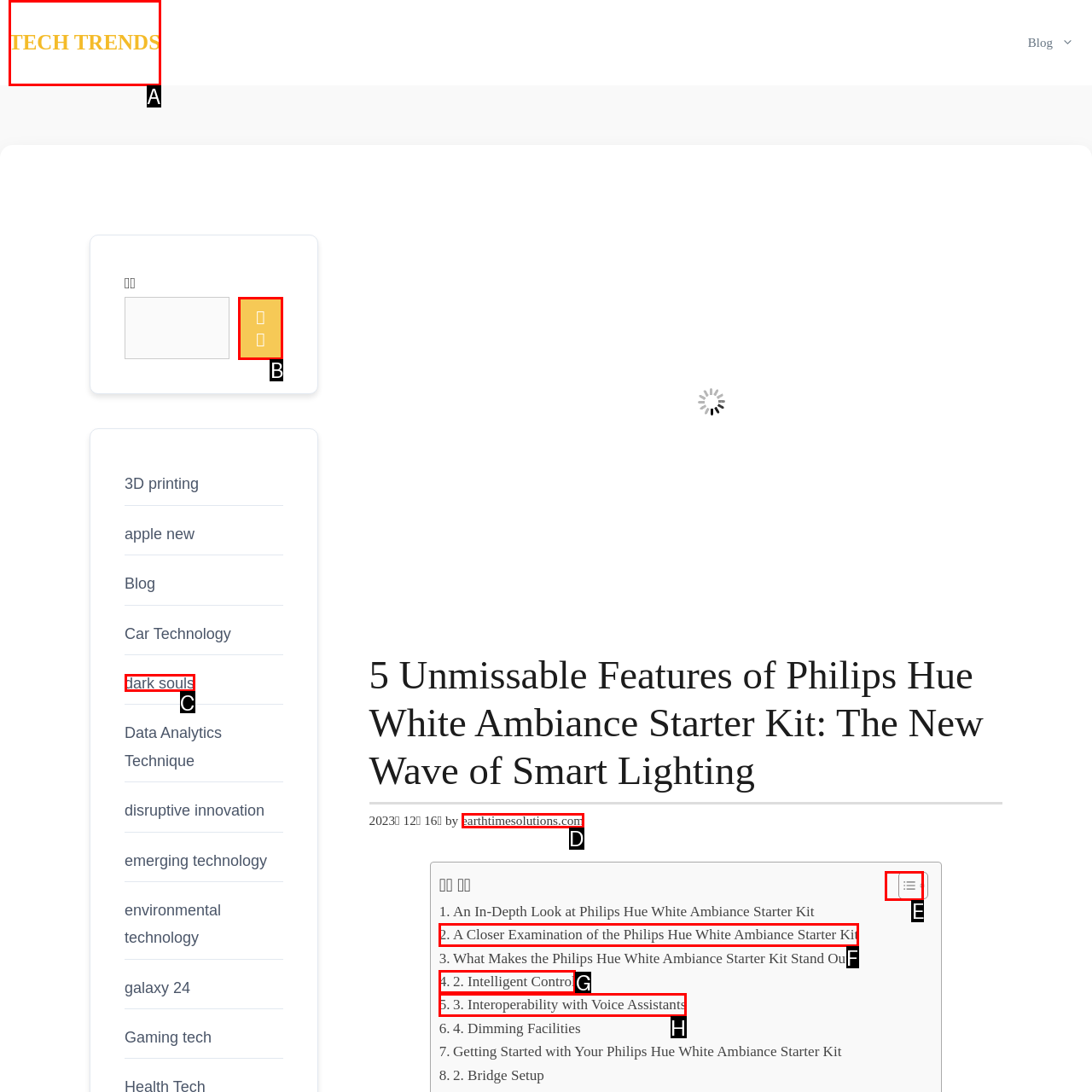Match the description: 3. Interoperability with Voice Assistants to one of the options shown. Reply with the letter of the best match.

H